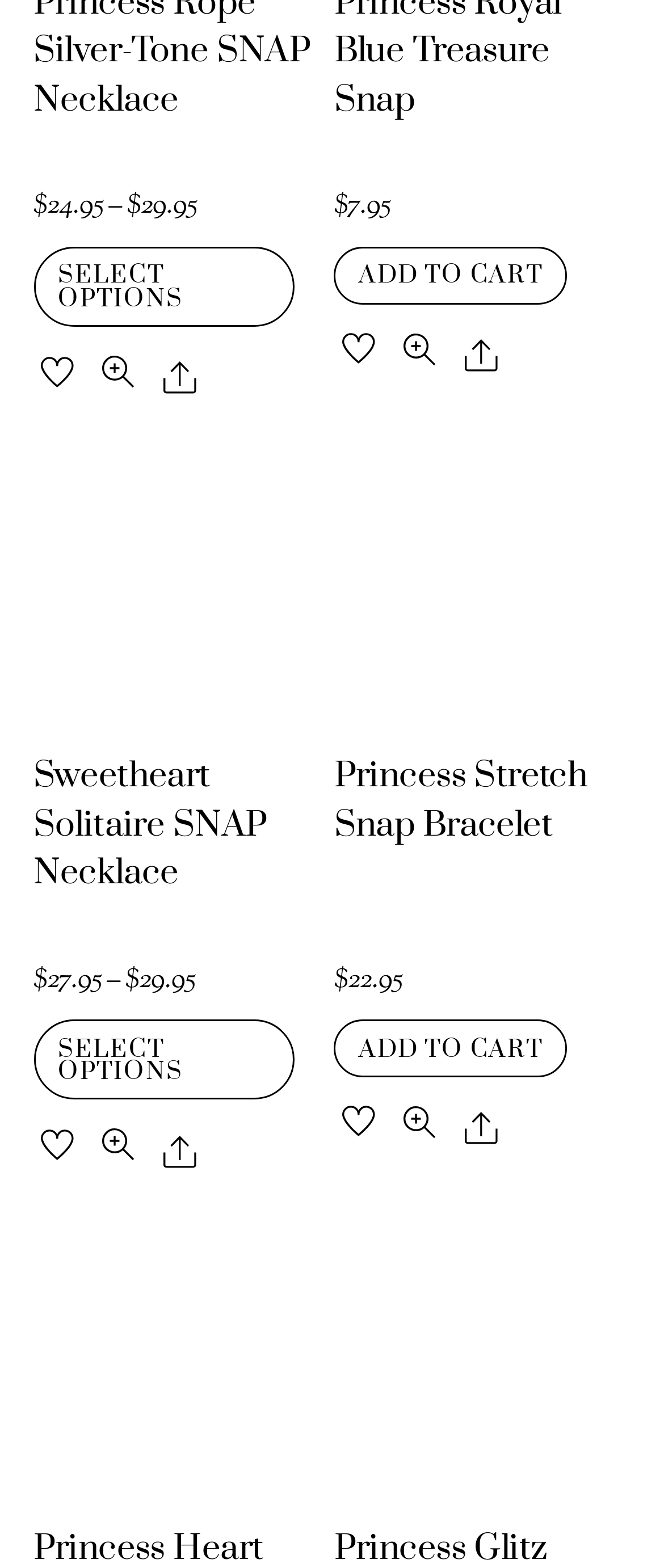Given the description of a UI element: "parent_node: Princess Heart SNAP Necklace", identify the bounding box coordinates of the matching element in the webpage screenshot.

[0.05, 0.772, 0.482, 0.955]